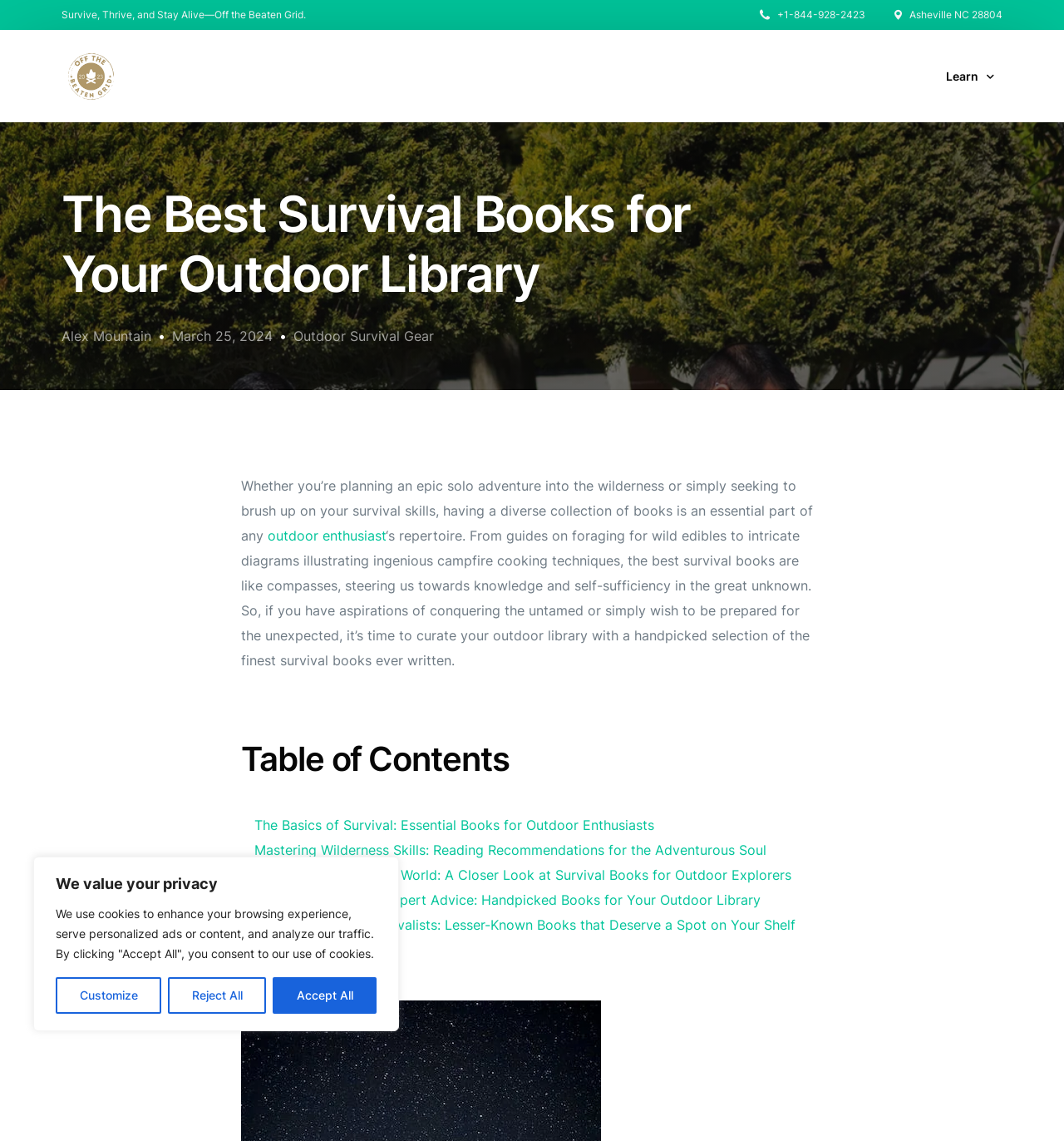Explain in detail what you observe on this webpage.

This webpage is about the best survival books for outdoor enthusiasts. At the top, there is a cookie consent banner with a heading "We value your privacy" and three buttons: "Customize", "Reject All", and "Accept All". Below the banner, there is a logo of "Off The Beaten Grid" with a tagline "Survive, Thrive, and Stay Alive" and contact information including a phone number and address.

The main content of the webpage starts with a heading "The Best Survival Books for Your Outdoor Library" followed by the author's name "Alex Mountain" and the publication date "March 25, 2024". There is a link to "Outdoor Survival Gear" which leads to a section that introduces the importance of having a diverse collection of survival books for outdoor enthusiasts.

The main section is divided into several subheadings, including "The Basics of Survival: Essential Books for Outdoor Enthusiasts", "Mastering Wilderness Skills: Reading Recommendations for the Adventurous Soul", "Navigating the Natural World: A Closer Look at Survival Books for Outdoor Explorers", "Survival Stories and Expert Advice: Handpicked Books for Your Outdoor Library", "Hidden Gems for Survivalists: Lesser-Known Books that Deserve a Spot on Your Shelf", and "Q&A" and "Future Outlook". Each subheading is a link that likely leads to a detailed review or recommendation of survival books.

On the top-right corner, there is a "Learn" button. The overall layout of the webpage is clean and easy to navigate, with clear headings and concise text.